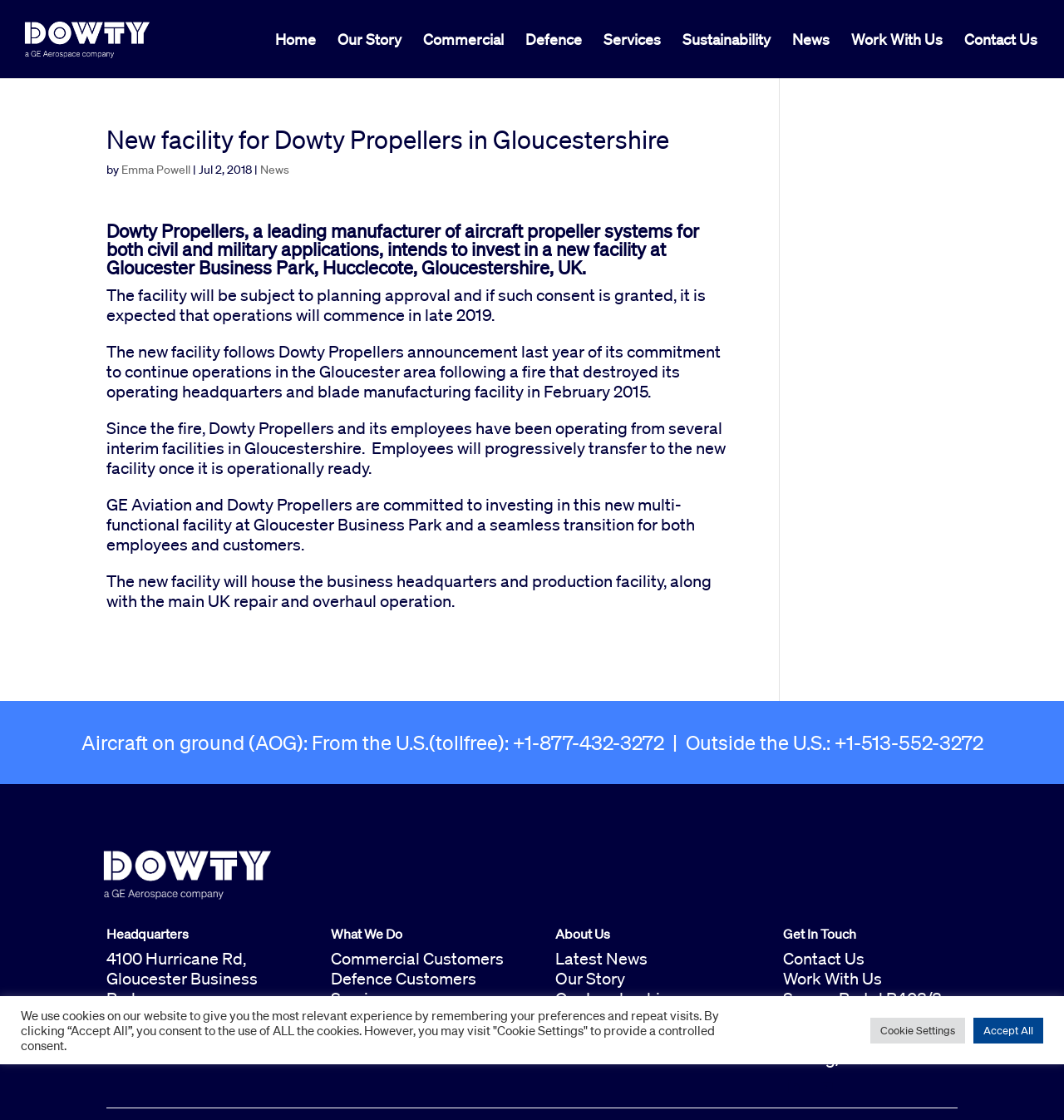Using the webpage screenshot, find the UI element described by Moments That Made Us. Provide the bounding box coordinates in the format (top-left x, top-left y, bottom-right x, bottom-right y), ensuring all values are floating point numbers between 0 and 1.

[0.522, 0.901, 0.688, 0.919]